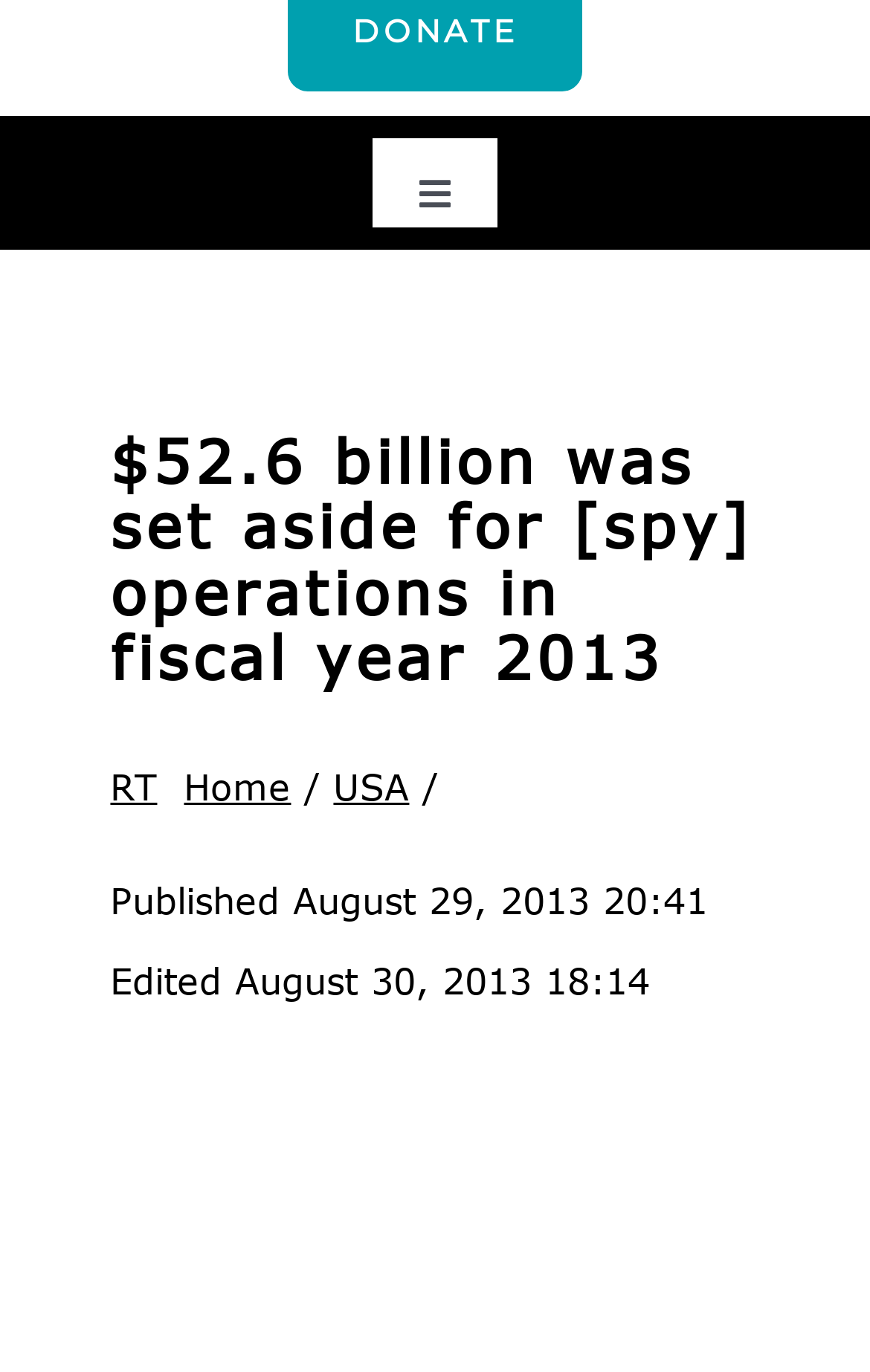Please determine the bounding box coordinates of the section I need to click to accomplish this instruction: "Go to USA".

[0.383, 0.558, 0.47, 0.589]